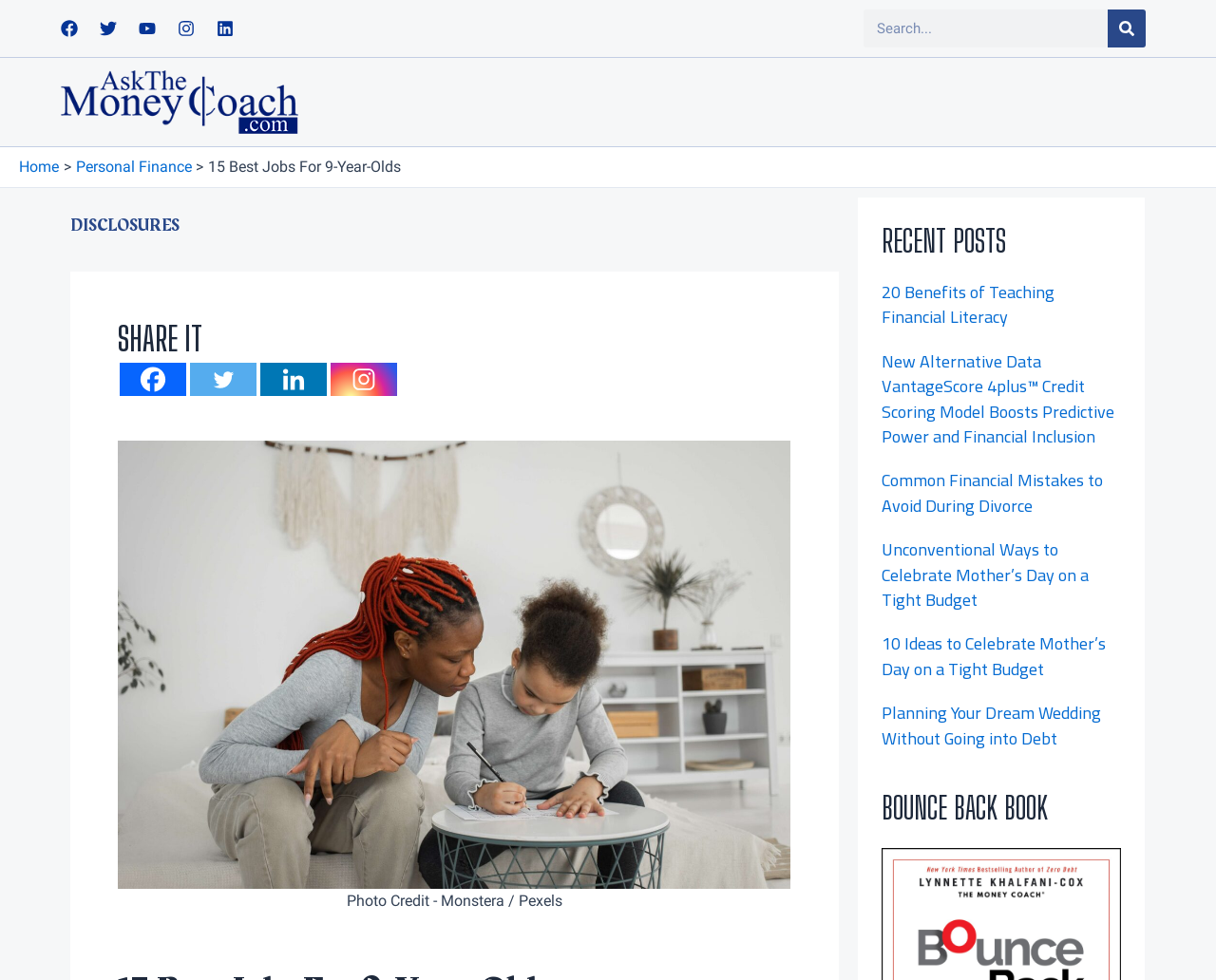Provide the bounding box coordinates of the section that needs to be clicked to accomplish the following instruction: "Check the 'Tuition Schedule'."

None